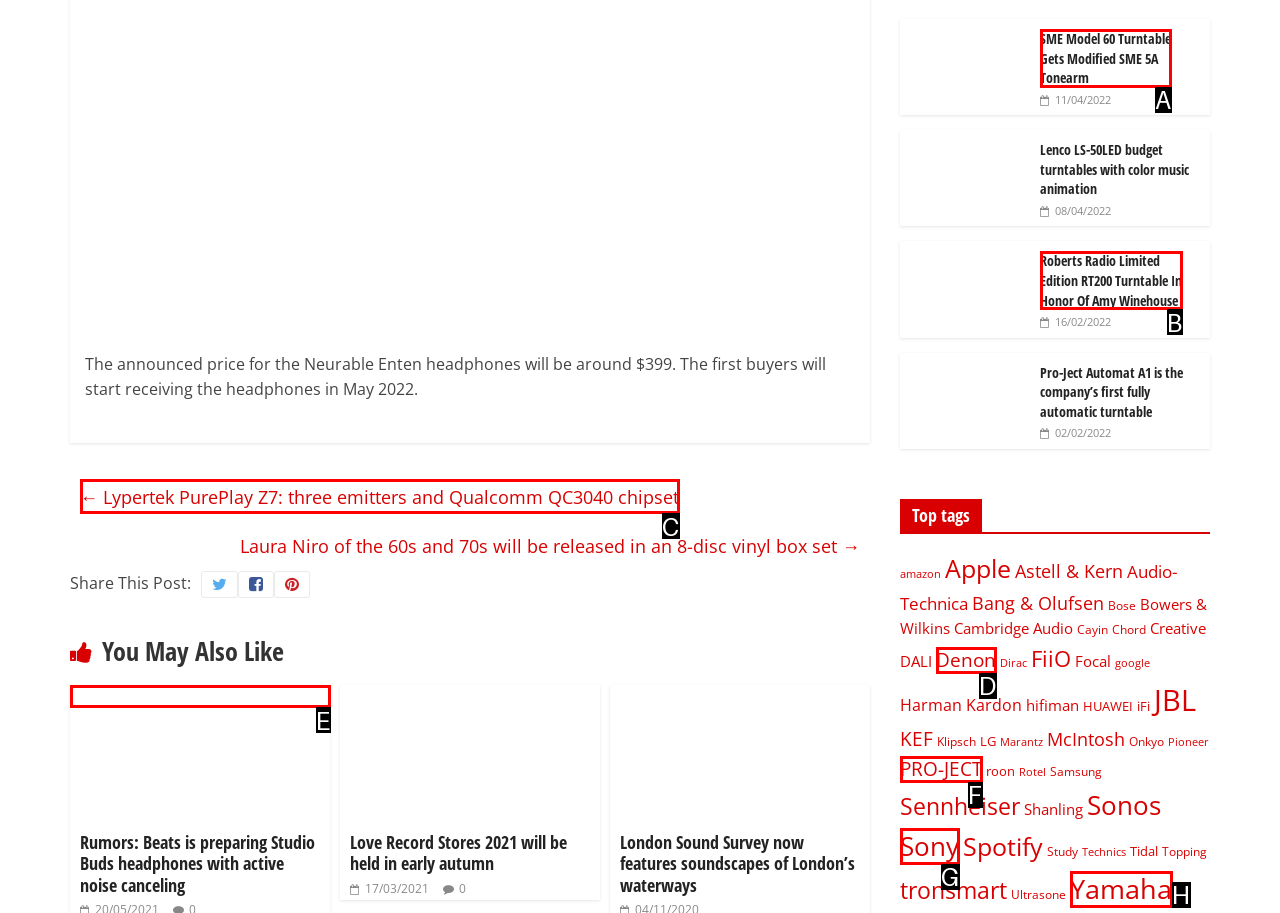Select the HTML element that needs to be clicked to carry out the task: Click on the link to read about Beats is preparing Studio Buds headphones with active noise canceling
Provide the letter of the correct option.

E